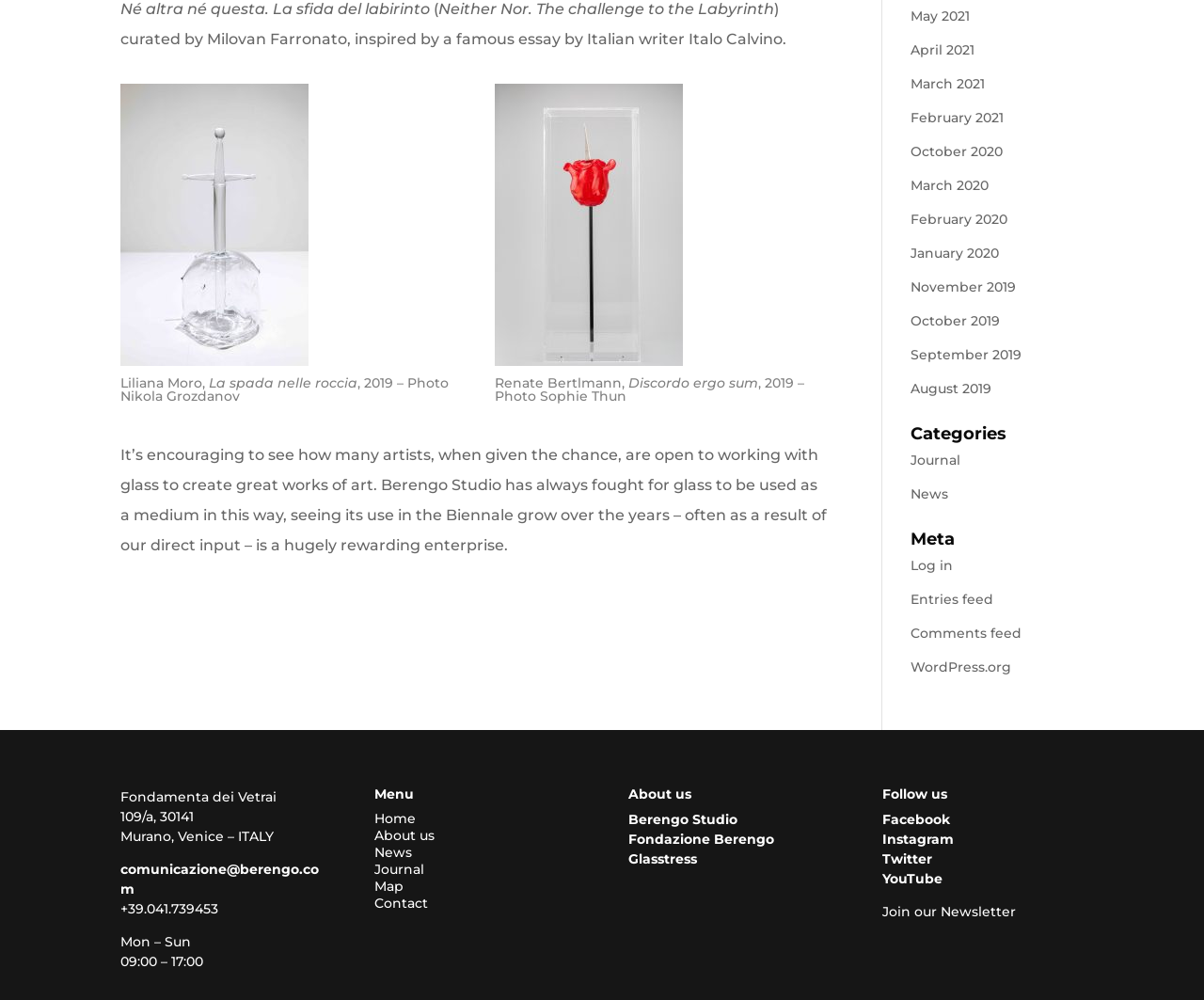Given the following UI element description: "Glasstress", find the bounding box coordinates in the webpage screenshot.

[0.522, 0.851, 0.579, 0.868]